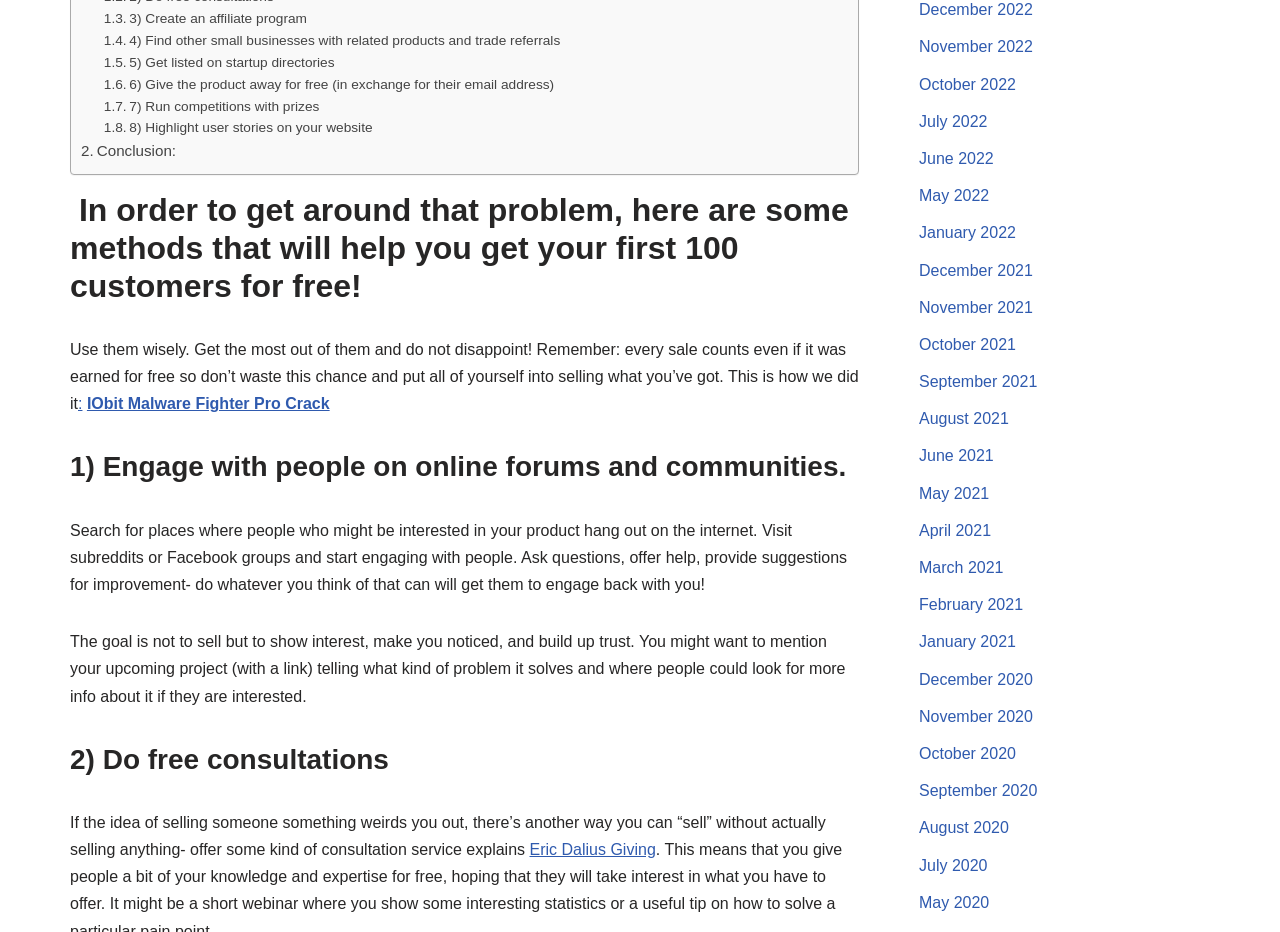Provide the bounding box coordinates, formatted as (top-left x, top-left y, bottom-right x, bottom-right y), with all values being floating point numbers between 0 and 1. Identify the bounding box of the UI element that matches the description: August 2021

[0.718, 0.44, 0.788, 0.458]